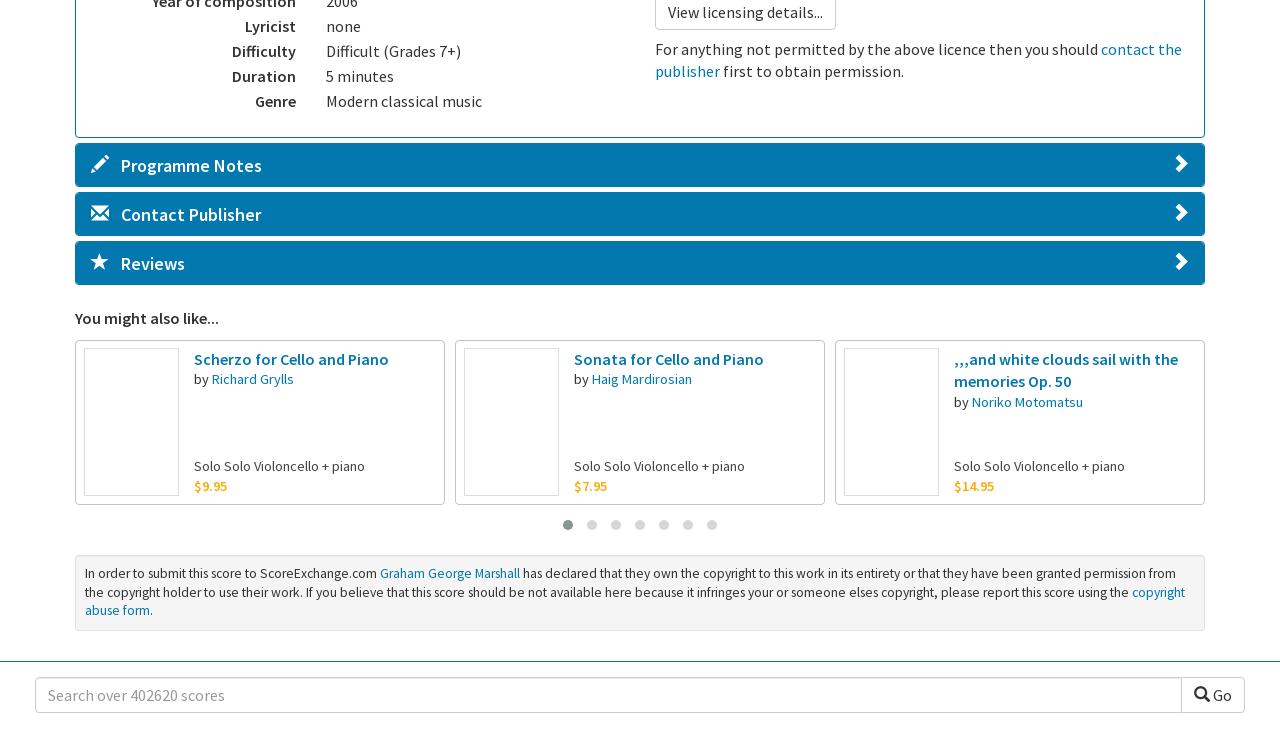Pinpoint the bounding box coordinates of the element to be clicked to execute the instruction: "Go to the next page".

[0.547, 0.705, 0.566, 0.733]